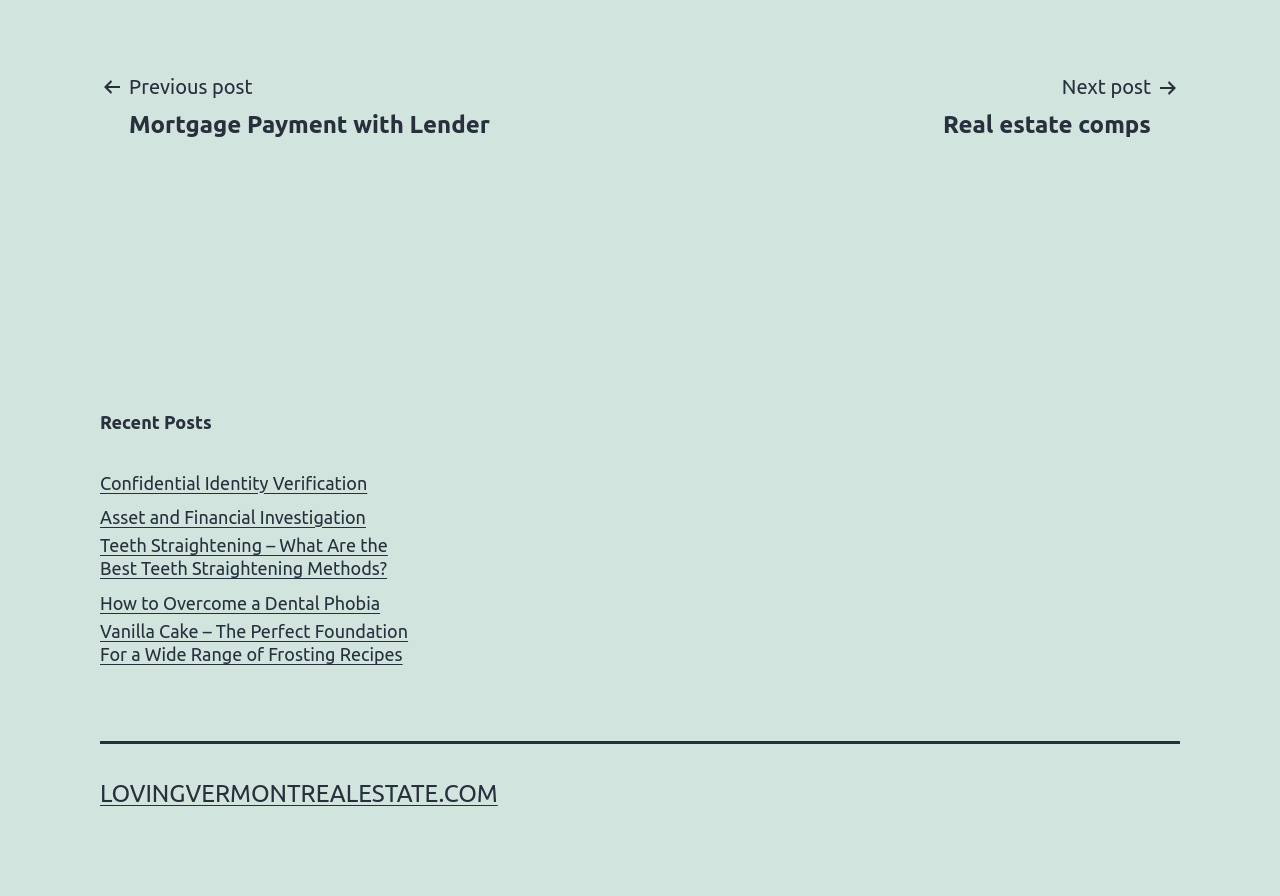Give a one-word or short phrase answer to this question: 
What type of content does the webpage feature?

Blog posts